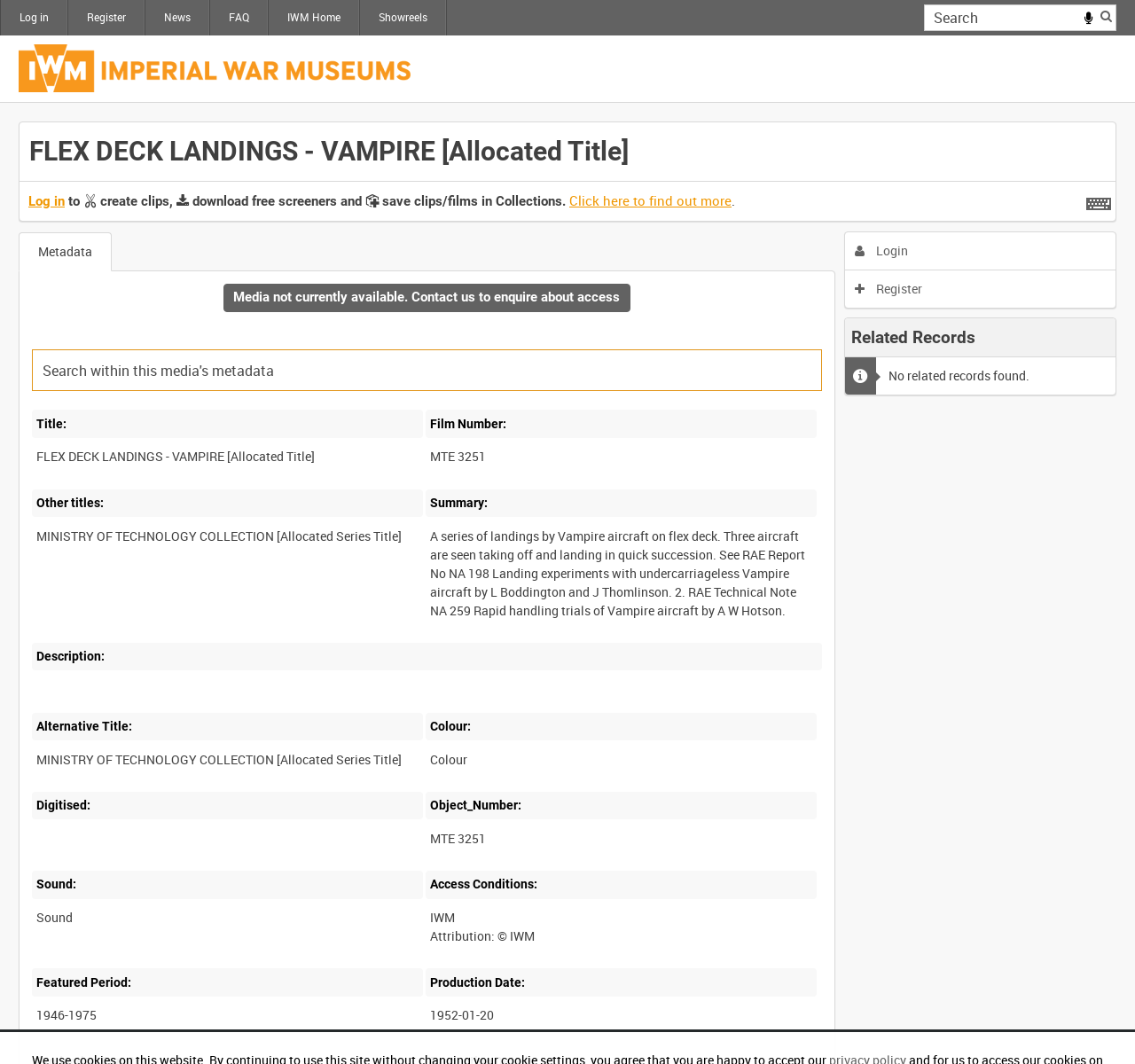Provide a brief response to the question below using a single word or phrase: 
What is the link to log in?

Log in